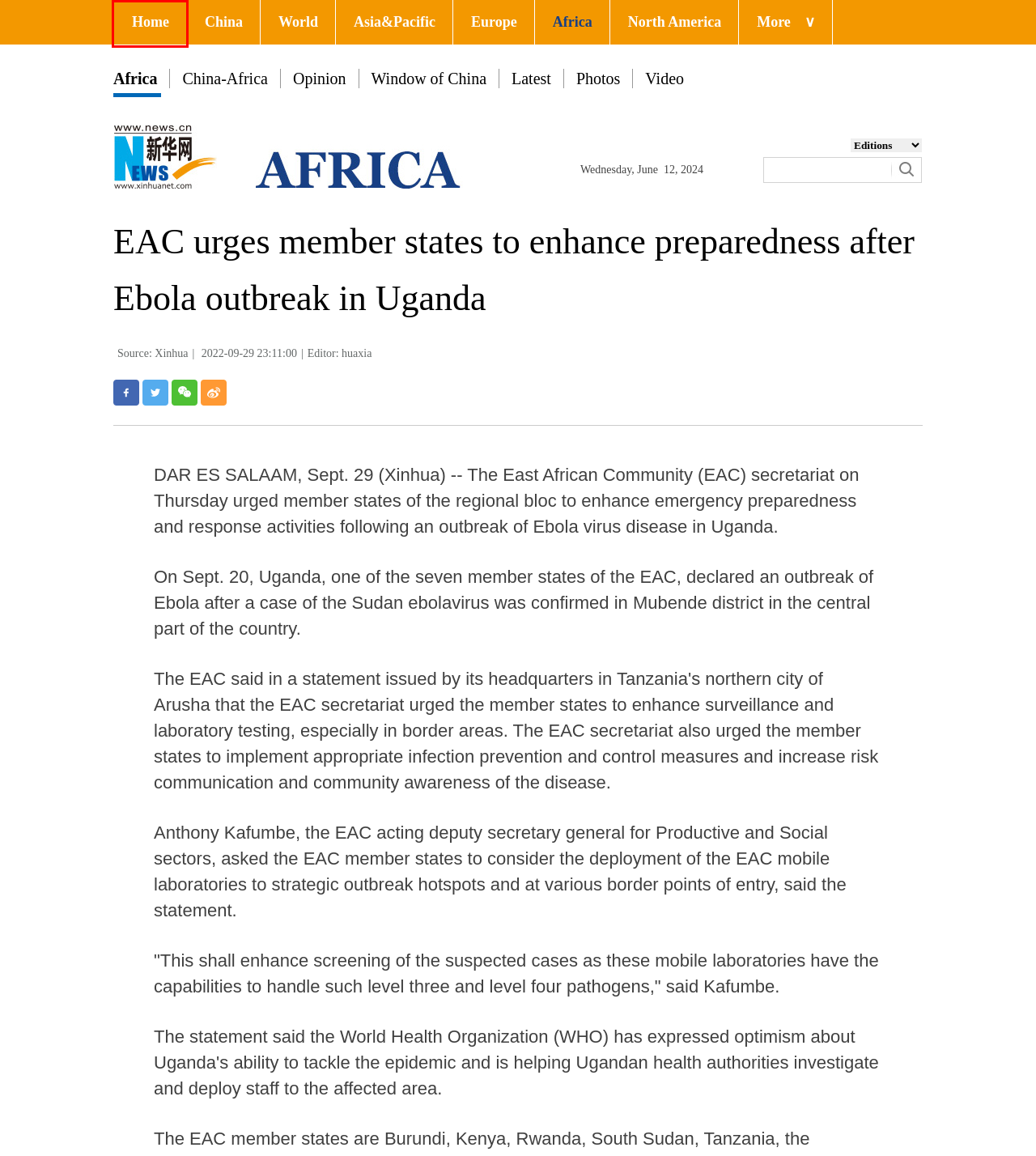Given a screenshot of a webpage with a red bounding box around a UI element, please identify the most appropriate webpage description that matches the new webpage after you click on the element. Here are the candidates:
A. Photos _Africa_Xinhuanet
B. Opinion _Africa_Xinhuanet
C. Xinhua – China, World, Business, Sports, Photos and Video | English.news.cn
D. North America_Xinhuanet
E. 分享到微博-微博-随时随地分享身边的新鲜事儿
F. China | English.news.cn
G. Europe_Xinhuanet
H. China-Africa _Africa_Xinhuanet

C